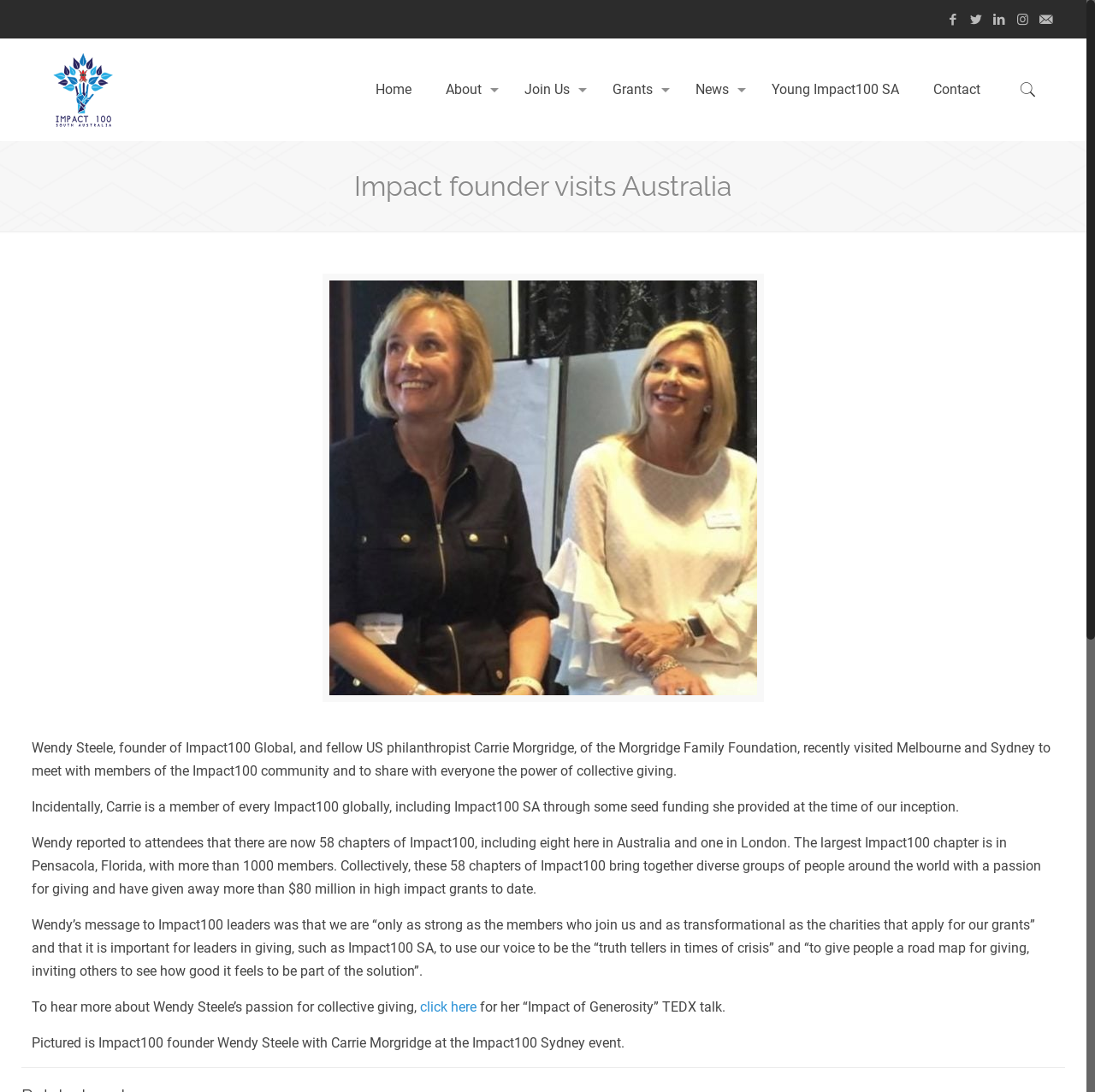Find the bounding box coordinates for the element that must be clicked to complete the instruction: "Get answers to frequently asked questions about Ephesus". The coordinates should be four float numbers between 0 and 1, indicated as [left, top, right, bottom].

None